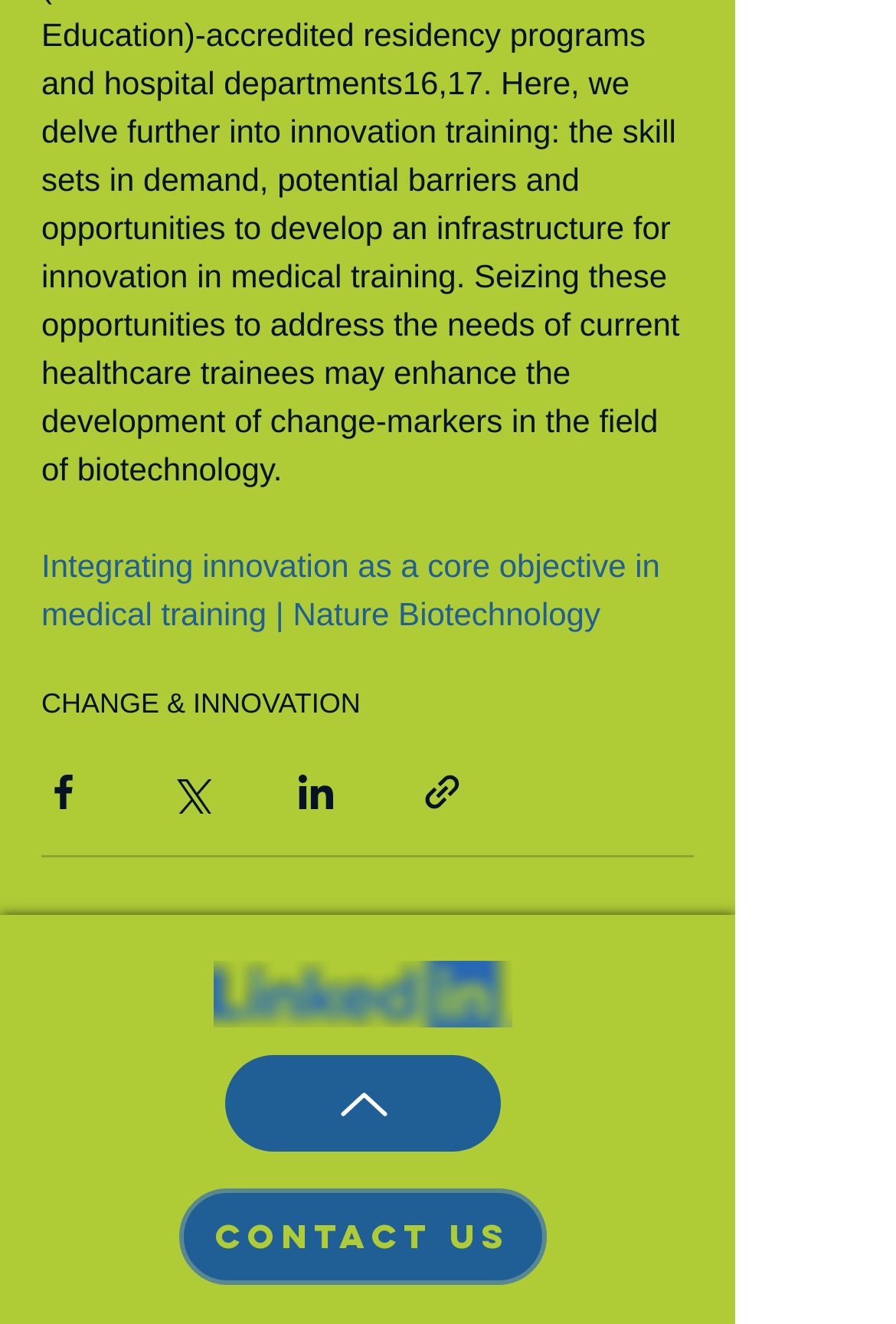Show the bounding box coordinates of the region that should be clicked to follow the instruction: "Go to Suffolk County."

None